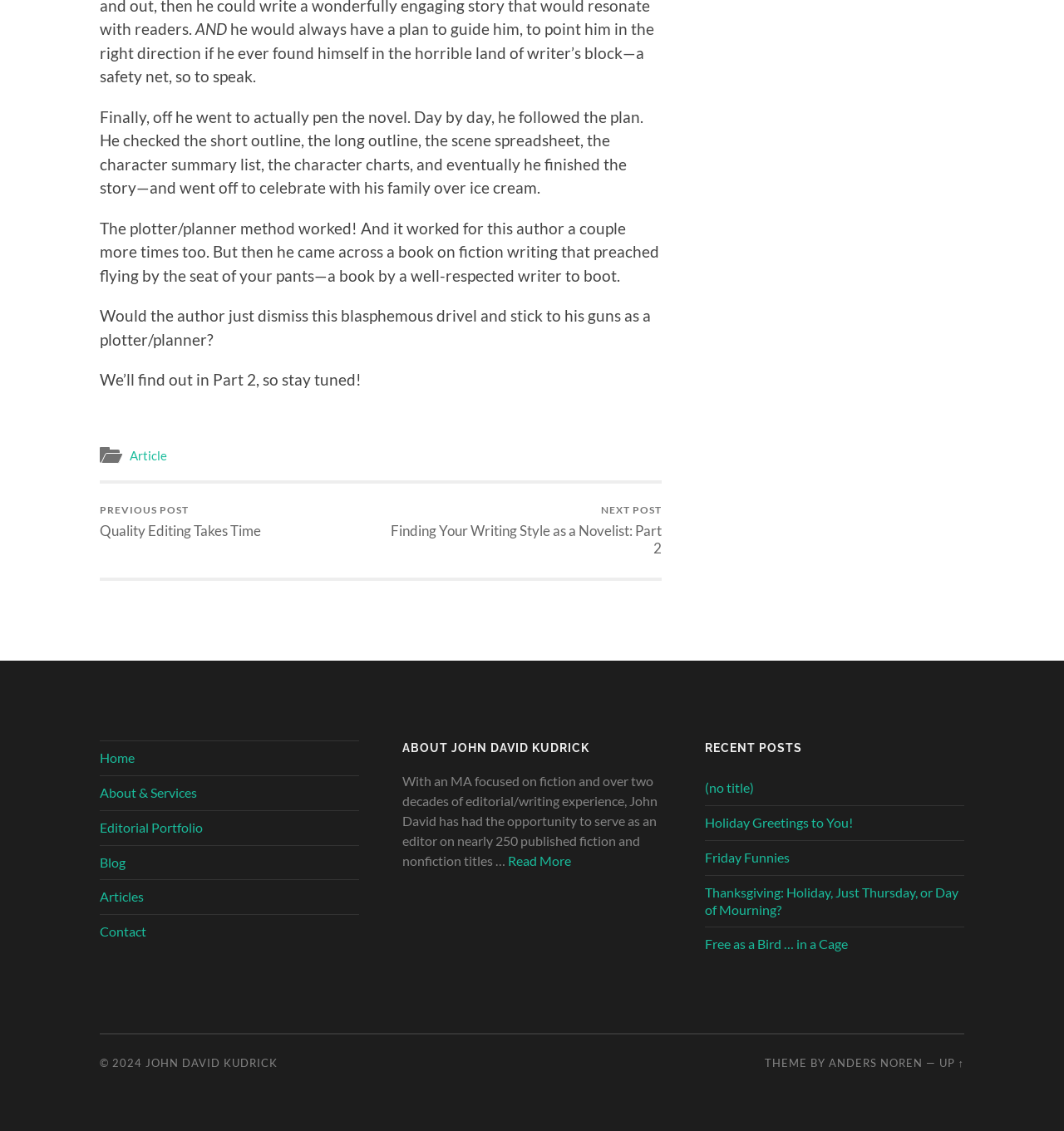What is the copyright year?
Provide a thorough and detailed answer to the question.

The copyright year is mentioned in the text '© 2024' at the bottom of the page.